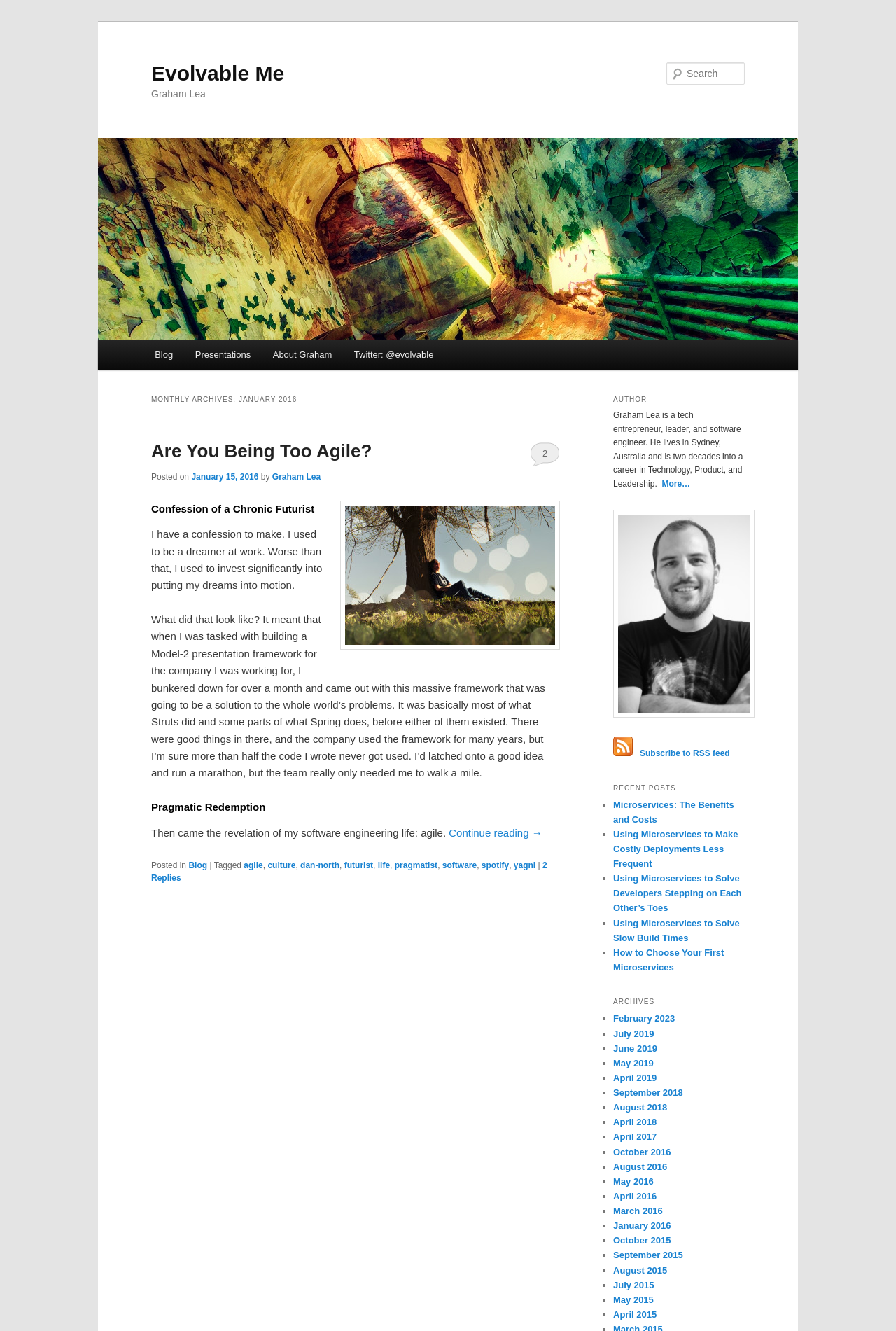Please specify the bounding box coordinates in the format (top-left x, top-left y, bottom-right x, bottom-right y), with values ranging from 0 to 1. Identify the bounding box for the UI component described as follows: EDRS Pro MC Championship

None